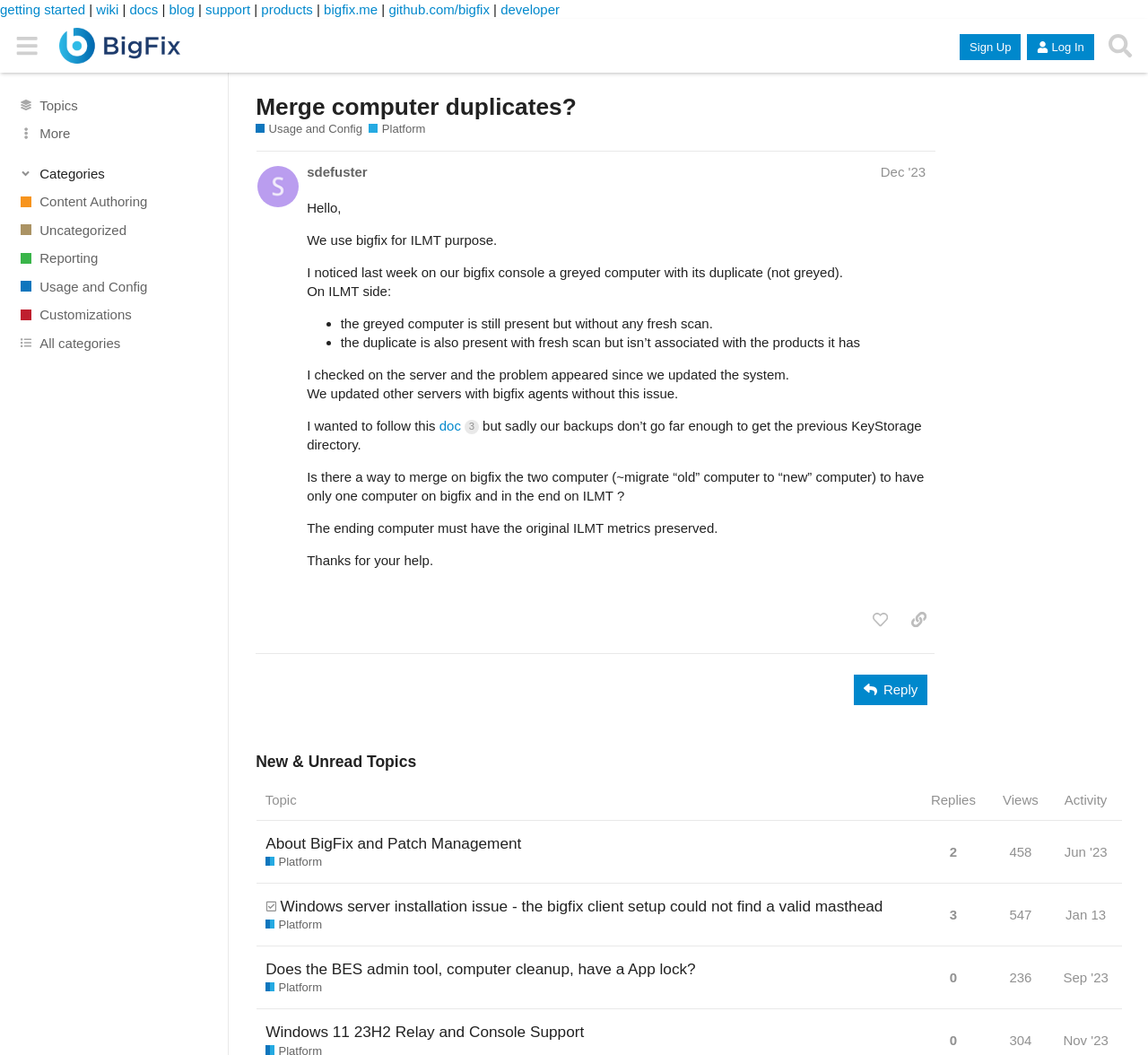Generate a comprehensive caption for the webpage you are viewing.

This webpage is a forum discussion page on the BigFix platform. At the top, there are several links to different sections of the website, including "getting started", "wiki", "docs", "blog", and "support". Below these links, there is a header section with a button to toggle the sidebar, a link to the BigFix Forum, and buttons to sign up and log in.

On the left side of the page, there is a sidebar with links to various categories, including "Topics", "Content Authoring", "Uncategorized", and "Usage and Config". There is also a search button at the top of the sidebar.

The main content of the page is a discussion thread titled "Merge computer duplicates?" in the "Usage and Config" category. The thread is started by a user named "sdefuster" who posted a message on December 18, 2023. The message describes an issue with duplicate computers on the BigFix console and asks for help in merging them.

Below the initial post, there are several buttons, including "like this post", "copy a link to this post to clipboard", and "Reply". There is also a section titled "New & Unread Topics" with a table listing various topics, including the number of replies, views, and activity.

Throughout the page, there are several images, including icons for the links and buttons, as well as a logo for the BigFix Forum.